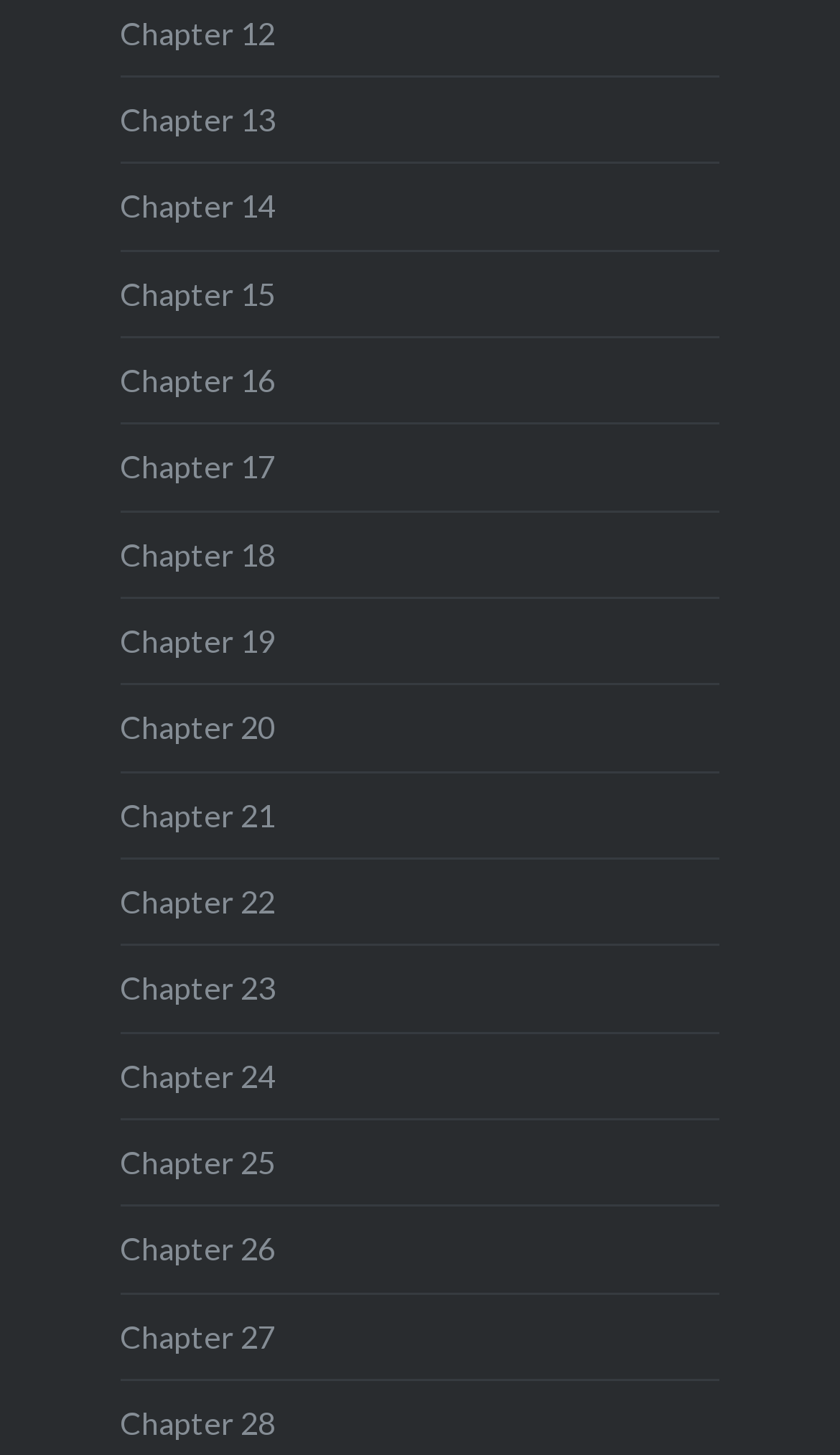Is there a chapter 11?
Please respond to the question with as much detail as possible.

By examining the links on the webpage, I did not find a link for 'Chapter 11', which suggests that it is not available.